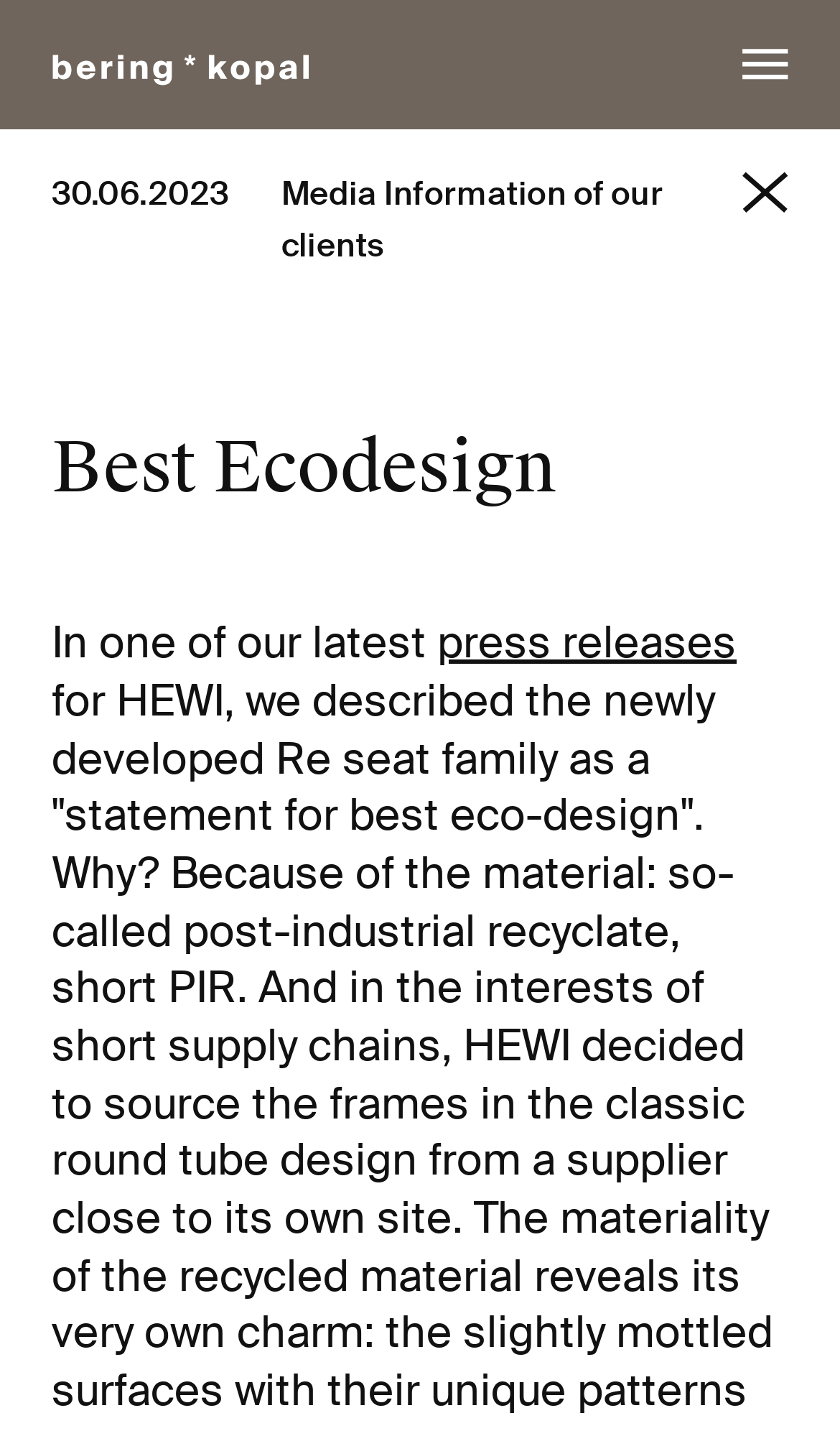What type of content is being referred to in the webpage?
Please ensure your answer is as detailed and informative as possible.

The type of content is mentioned in the link element with the text 'press releases', which is part of the main content section of the webpage.